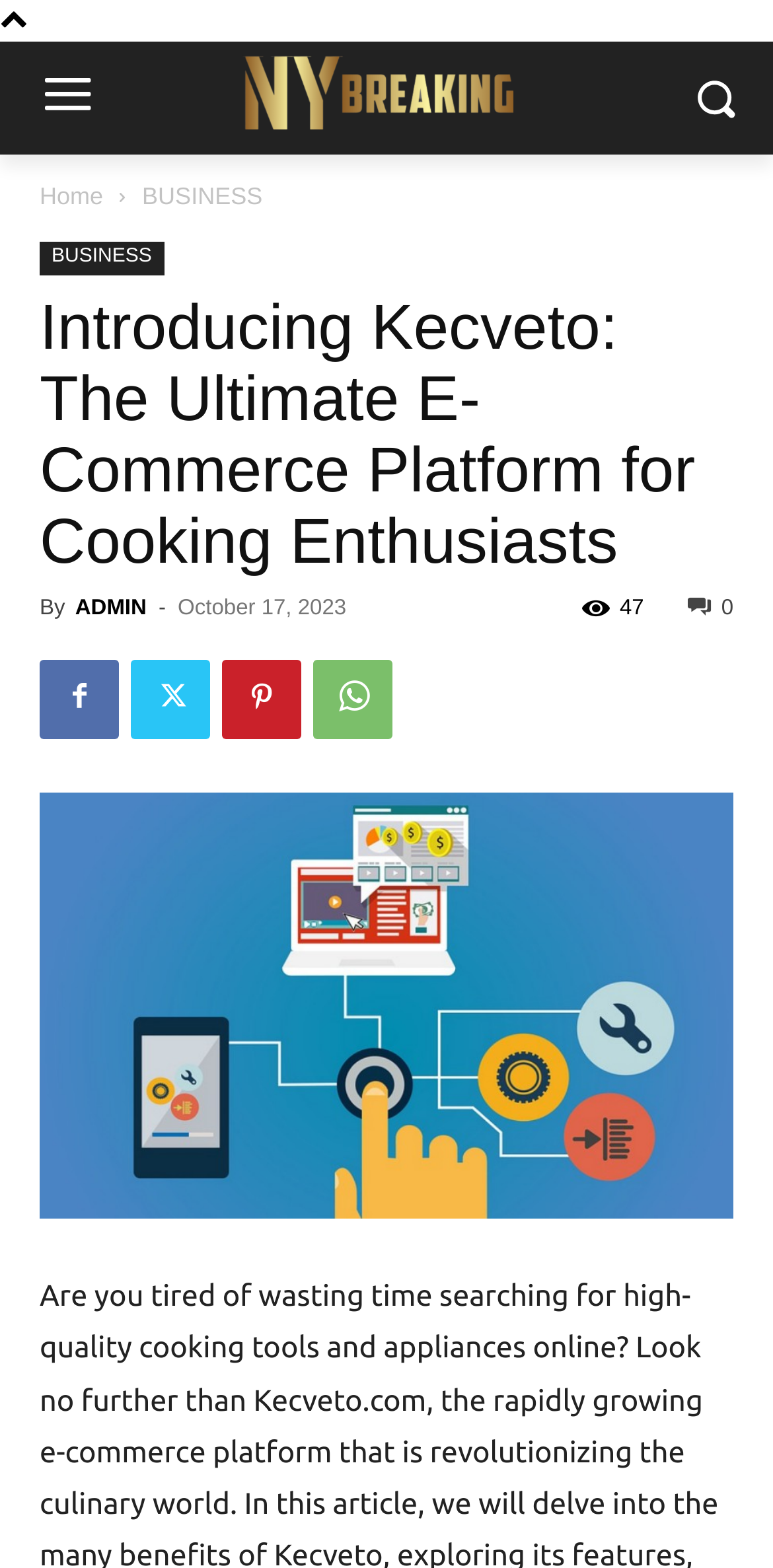Please identify the bounding box coordinates of the clickable region that I should interact with to perform the following instruction: "Click the logo". The coordinates should be expressed as four float numbers between 0 and 1, i.e., [left, top, right, bottom].

[0.231, 0.016, 0.769, 0.098]